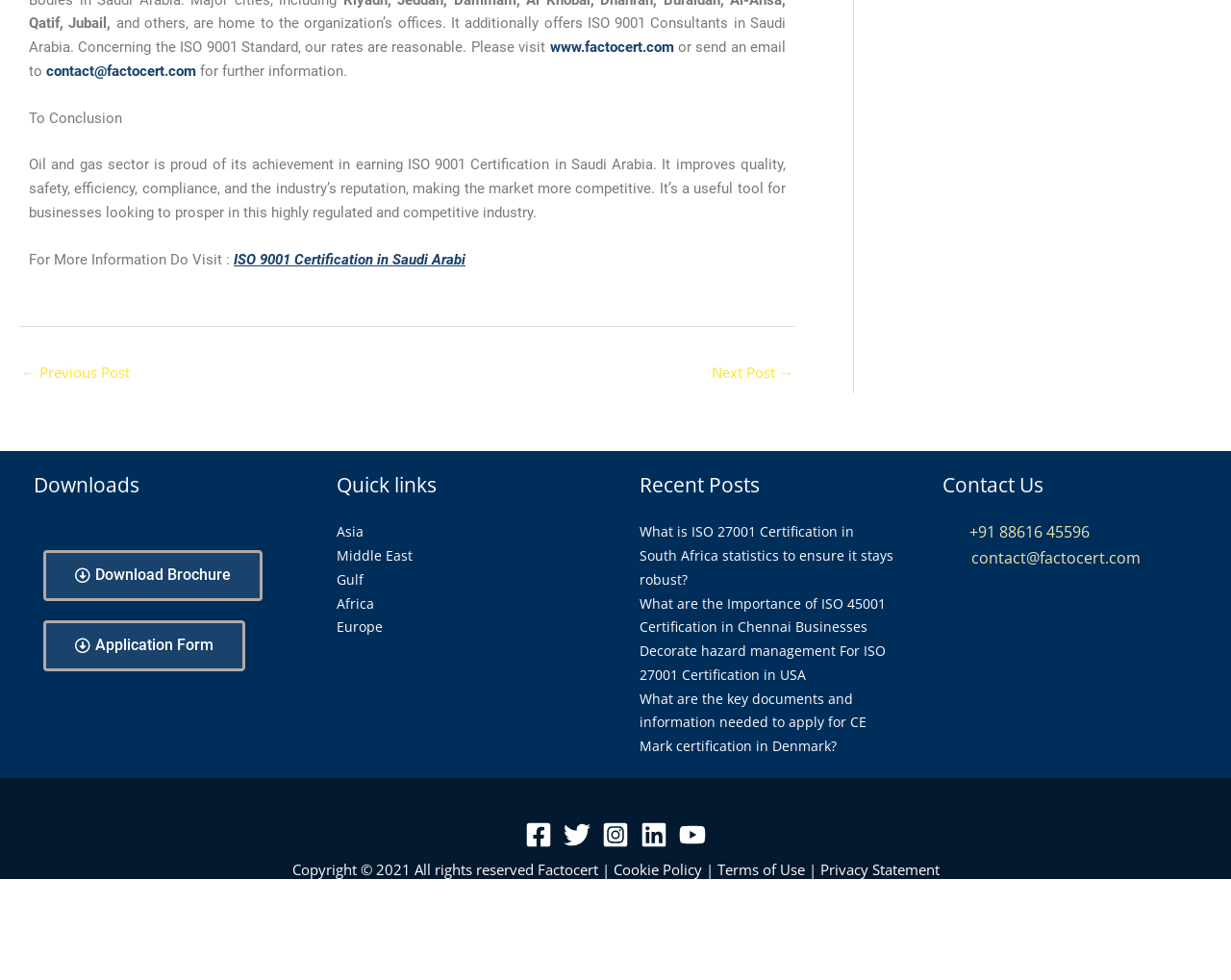Kindly determine the bounding box coordinates of the area that needs to be clicked to fulfill this instruction: "download brochure".

[0.035, 0.562, 0.213, 0.614]